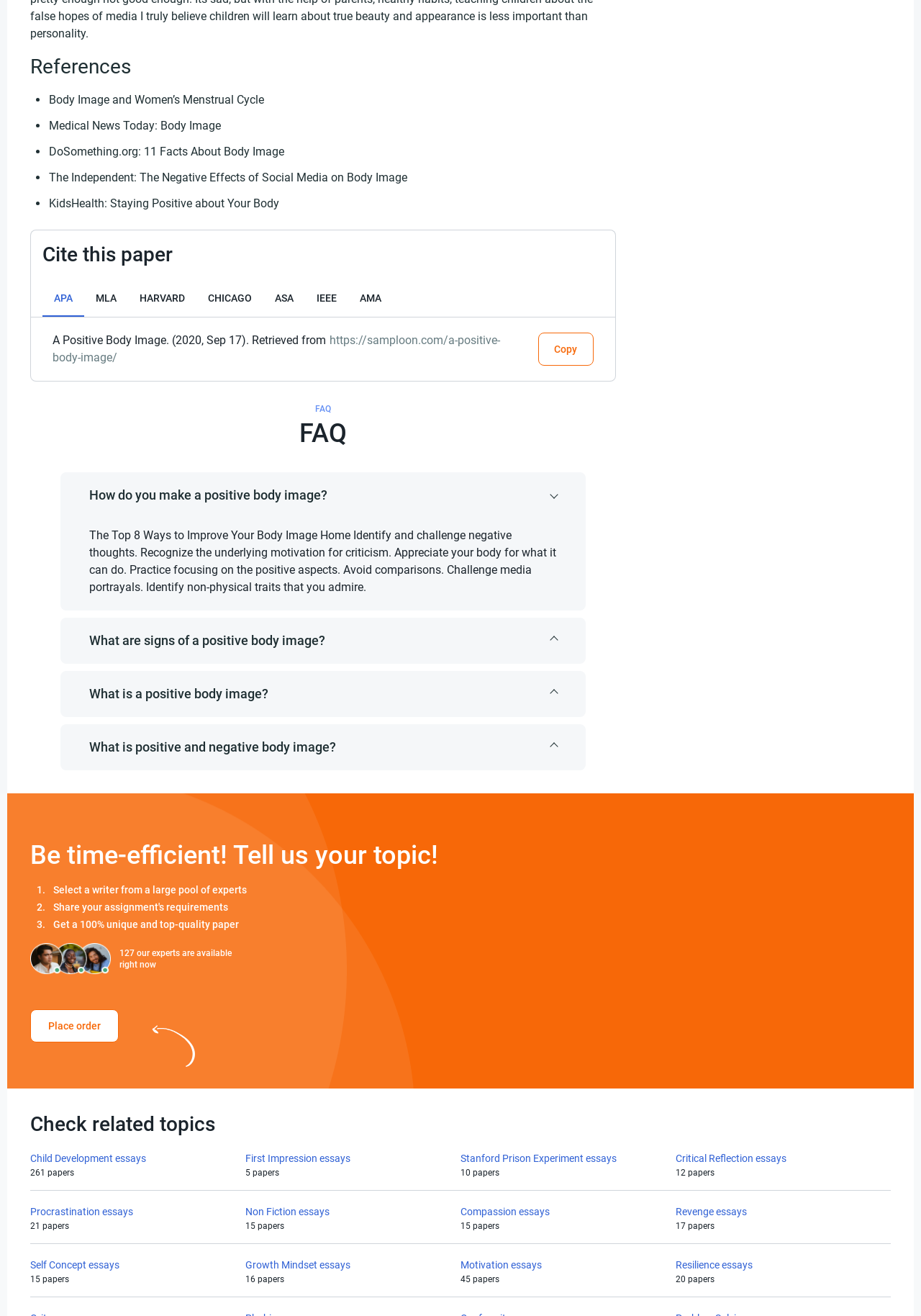Find the bounding box coordinates of the element I should click to carry out the following instruction: "Copy the link".

[0.584, 0.253, 0.645, 0.278]